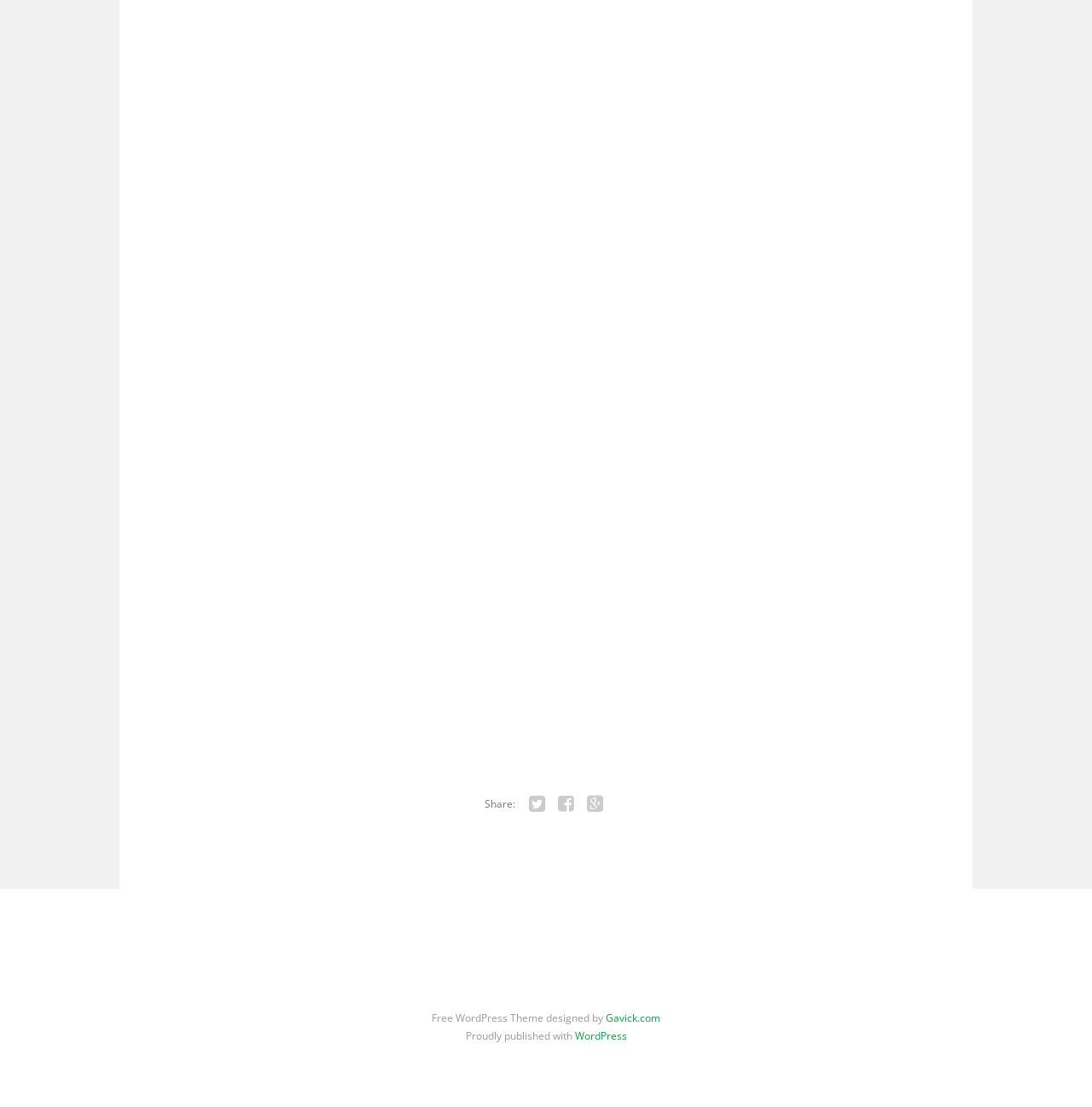What is the name of the company that designed the WordPress theme?
From the screenshot, supply a one-word or short-phrase answer.

Gavick.com